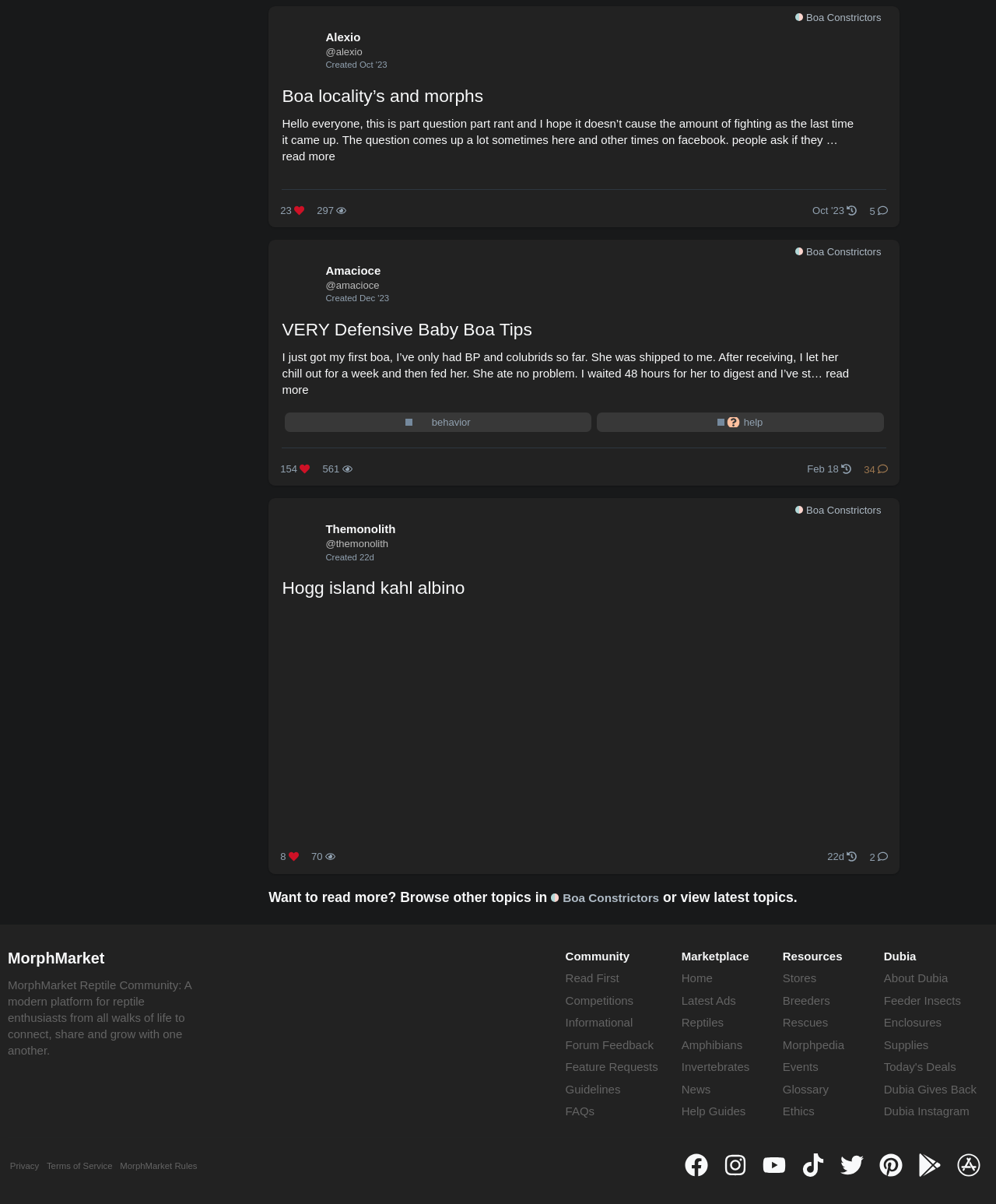Locate the bounding box of the UI element described by: "parent_node: 154" in the given webpage screenshot.

[0.779, 0.382, 0.798, 0.398]